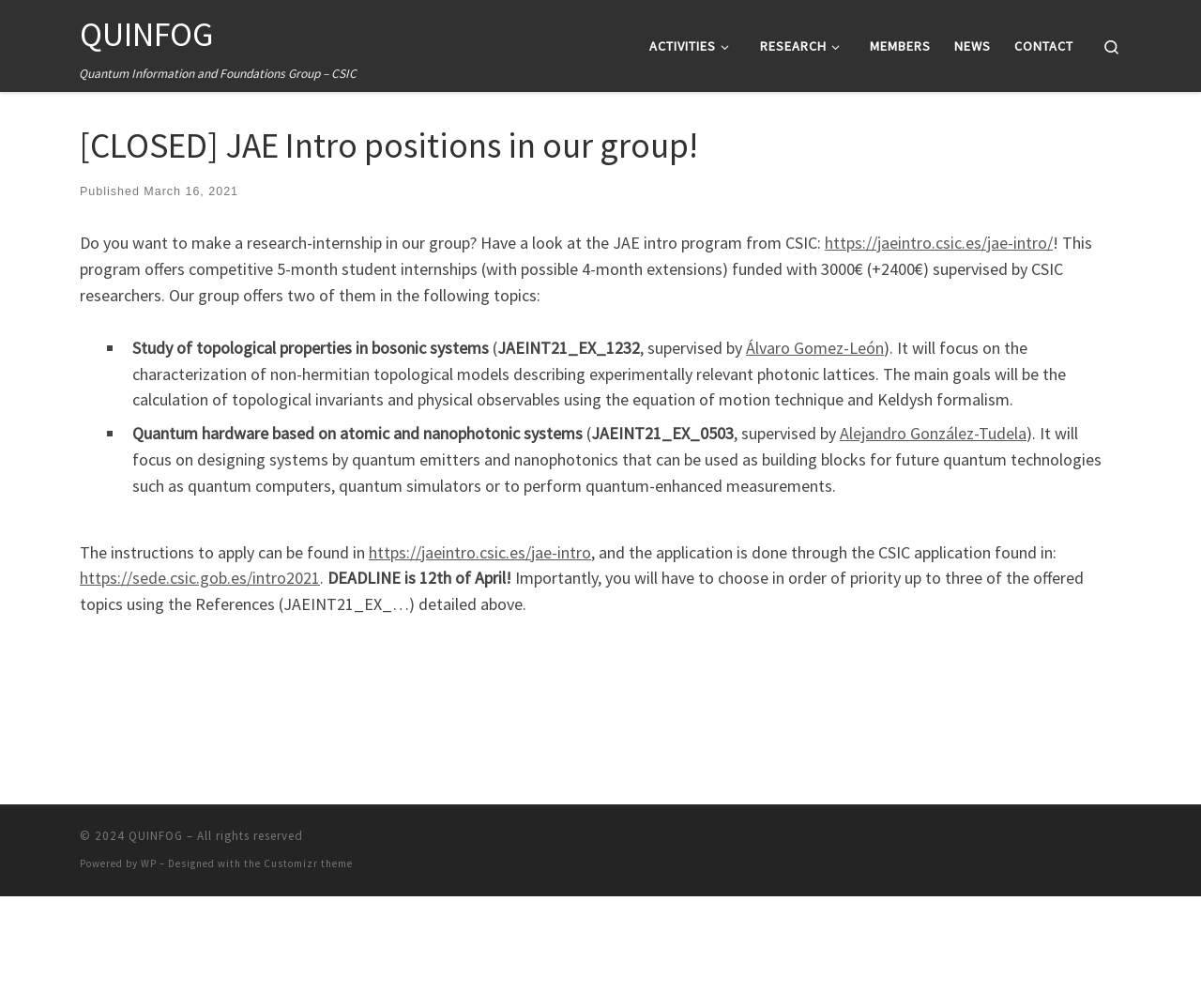Determine the bounding box coordinates of the region that needs to be clicked to achieve the task: "Click on the QUINFOG link at the top".

[0.066, 0.01, 0.177, 0.06]